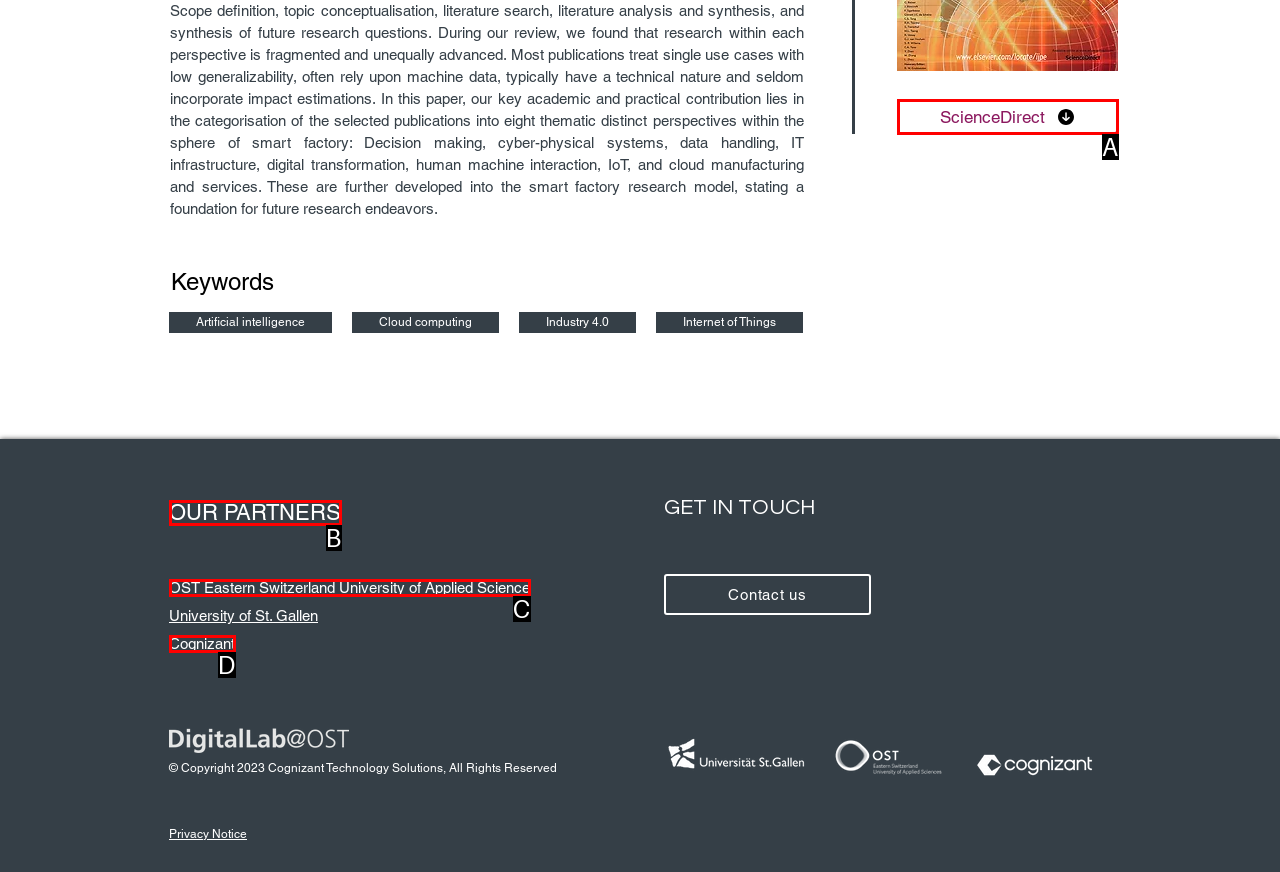Determine which option aligns with the description: Cognizant. Provide the letter of the chosen option directly.

D